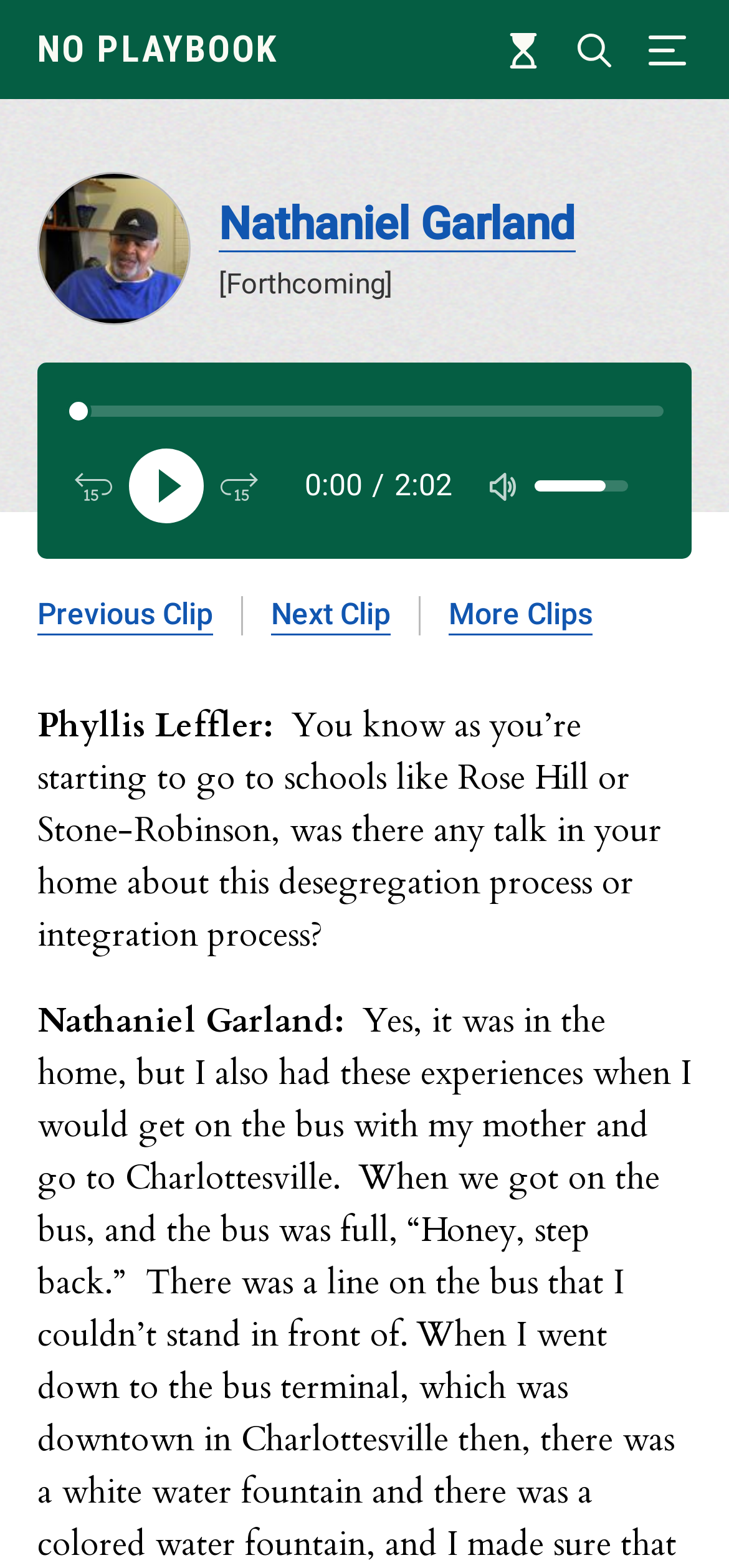Please find the bounding box for the UI component described as follows: "parent_node: 0:00 aria-label="Play"".

[0.167, 0.282, 0.29, 0.339]